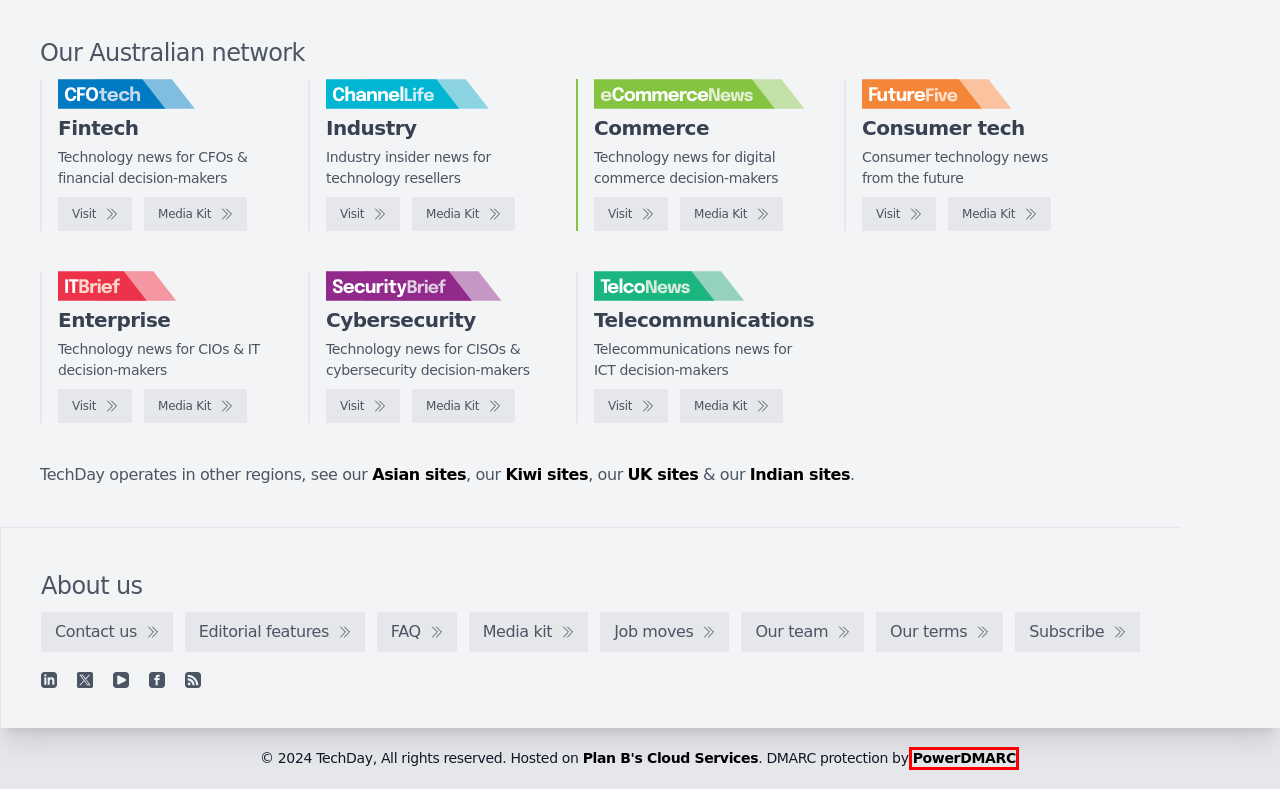Look at the screenshot of a webpage where a red rectangle bounding box is present. Choose the webpage description that best describes the new webpage after clicking the element inside the red bounding box. Here are the candidates:
A. Free DMARC Analyzer | DMARC Monitoring Service
B. FutureFive Australia - Media kit
C. TechDay India - India's technology news network
D. CFOtech Australia - Technology news for CFOs & financial decision-makers
E. Join our mailing list
F. IT Brief Australia - Technology news for CIOs & IT decision-makers
G. TechDay UK - The United Kingdom's, technology news network
H. CFOtech Australia - Media kit

A